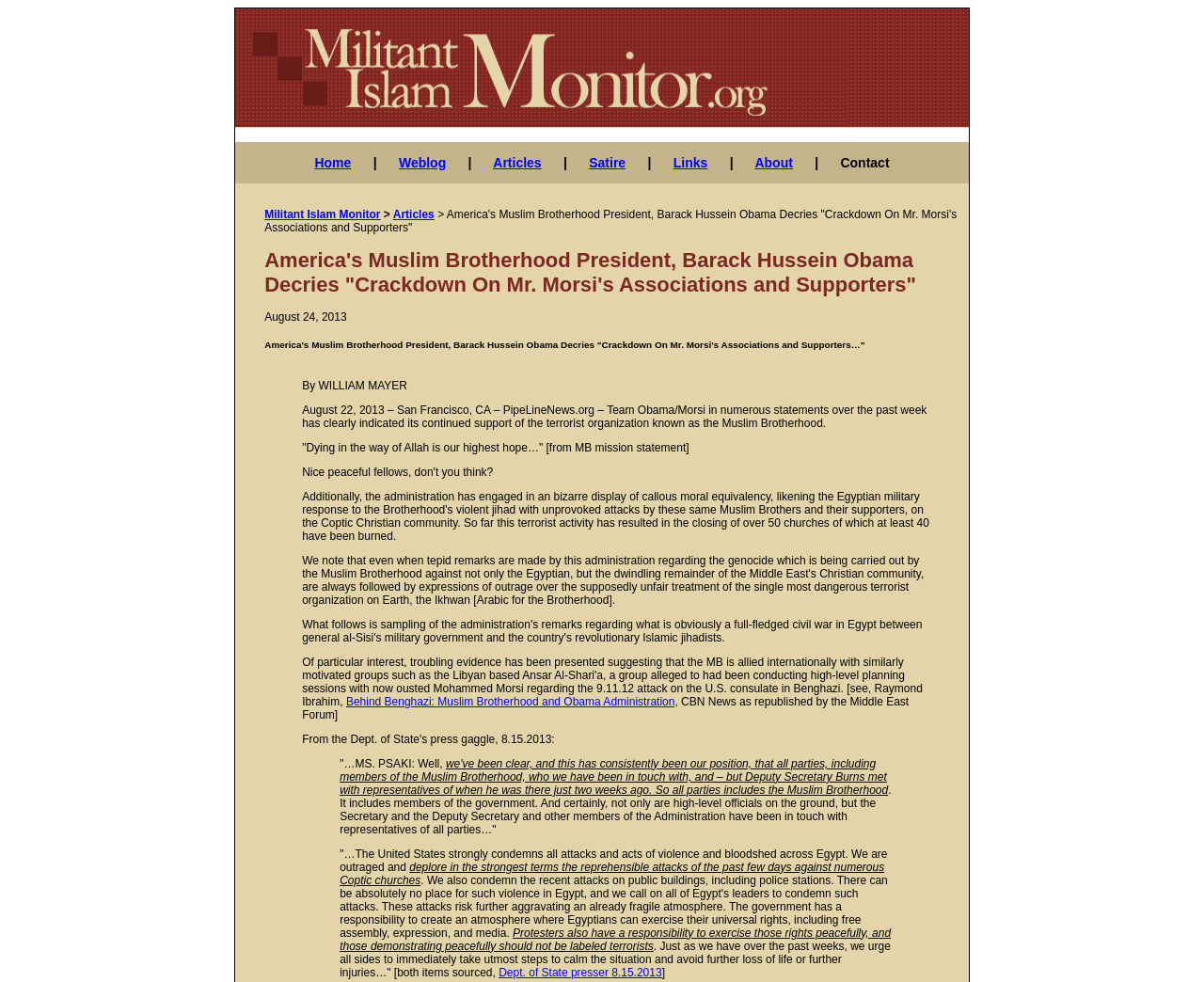Locate the bounding box of the UI element based on this description: "Militant Islam Monitor". Provide four float numbers between 0 and 1 as [left, top, right, bottom].

[0.22, 0.212, 0.316, 0.225]